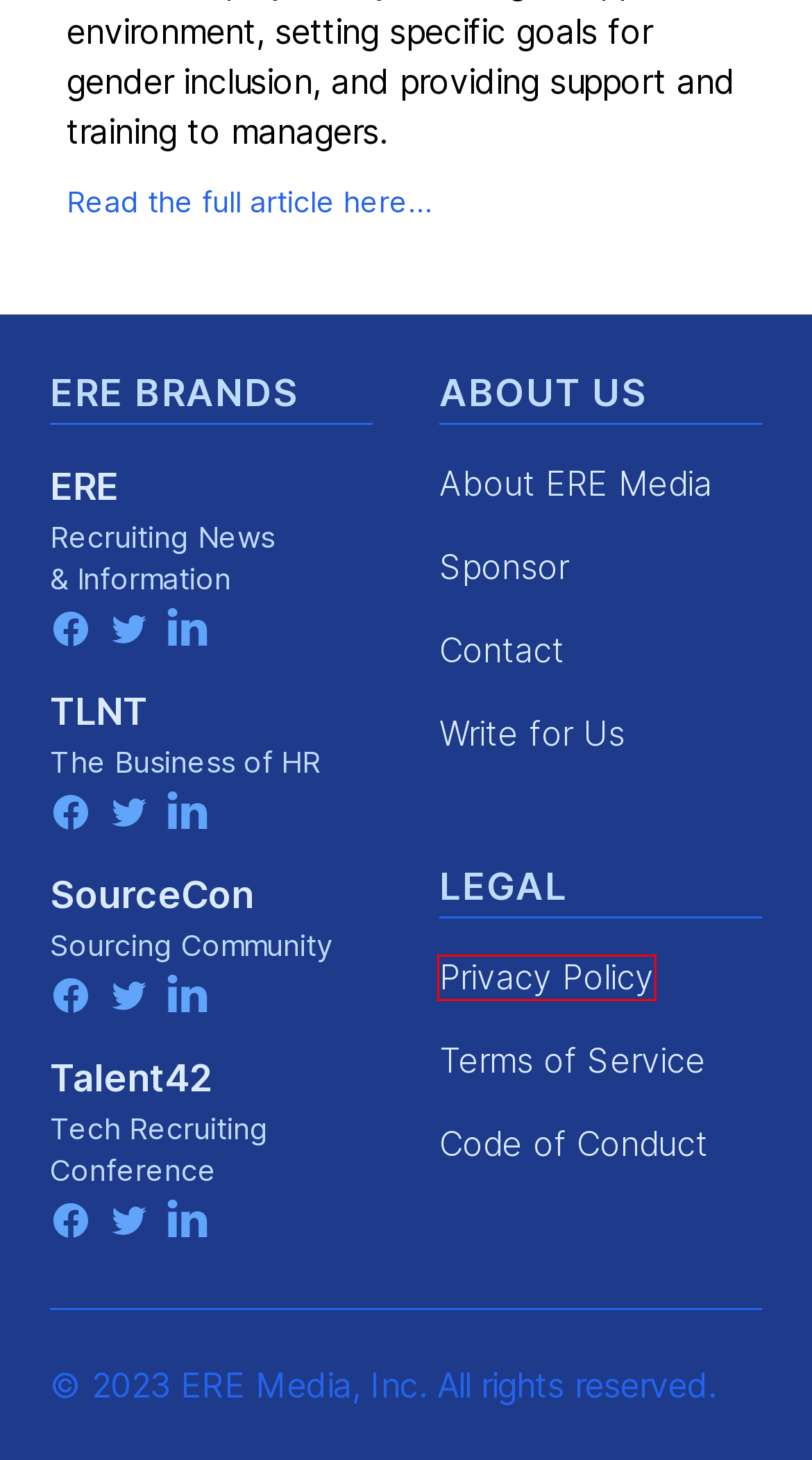You have a screenshot of a webpage with a red bounding box around a UI element. Determine which webpage description best matches the new webpage that results from clicking the element in the bounding box. Here are the candidates:
A. Privacy Policy | ERE Media
B. Code of Conduct | ERE Media
C. Terms of Service | ERE Media
D. TLNT | The Business of HR
E. SourceCon | Sourcing Community
F. ERE | Recruiting News & Information
G. Talent42 2024
H. About Us | ERE Media

A